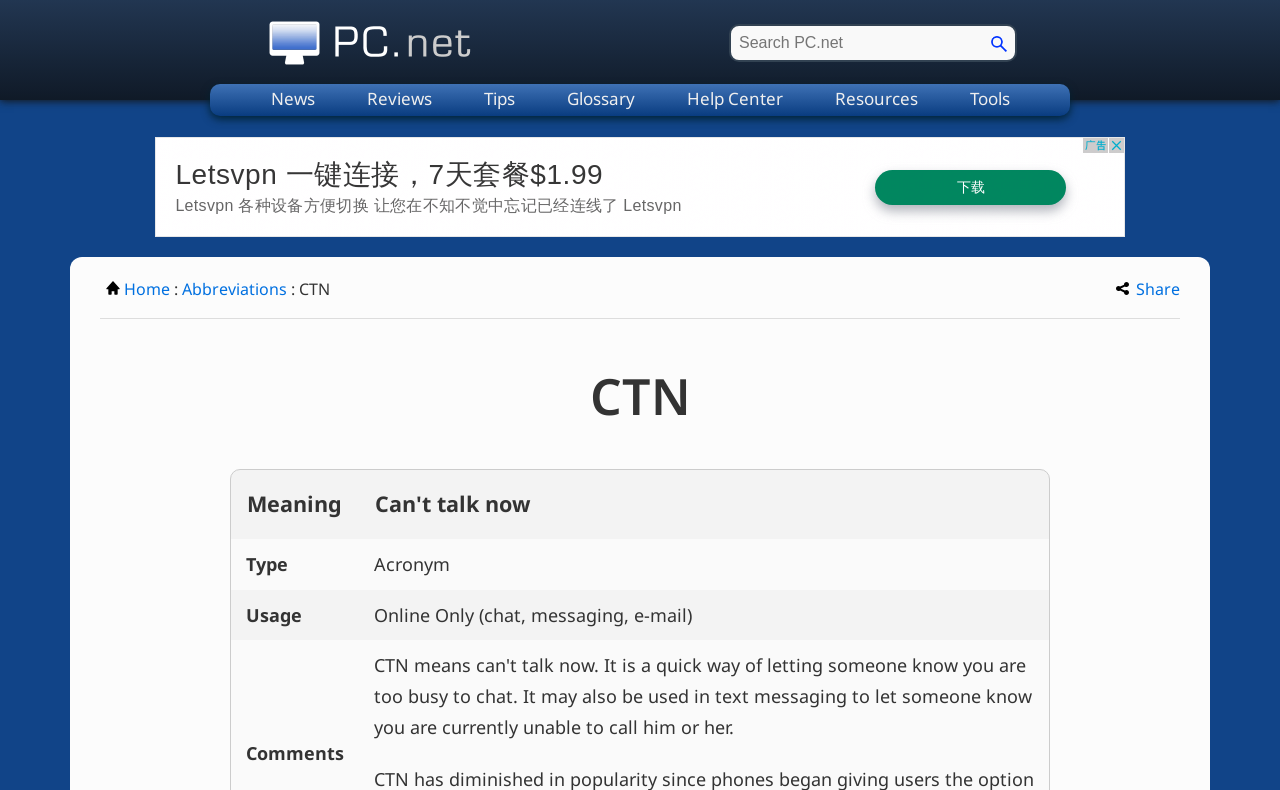Provide a single word or phrase answer to the question: 
How many main navigation links are there?

7